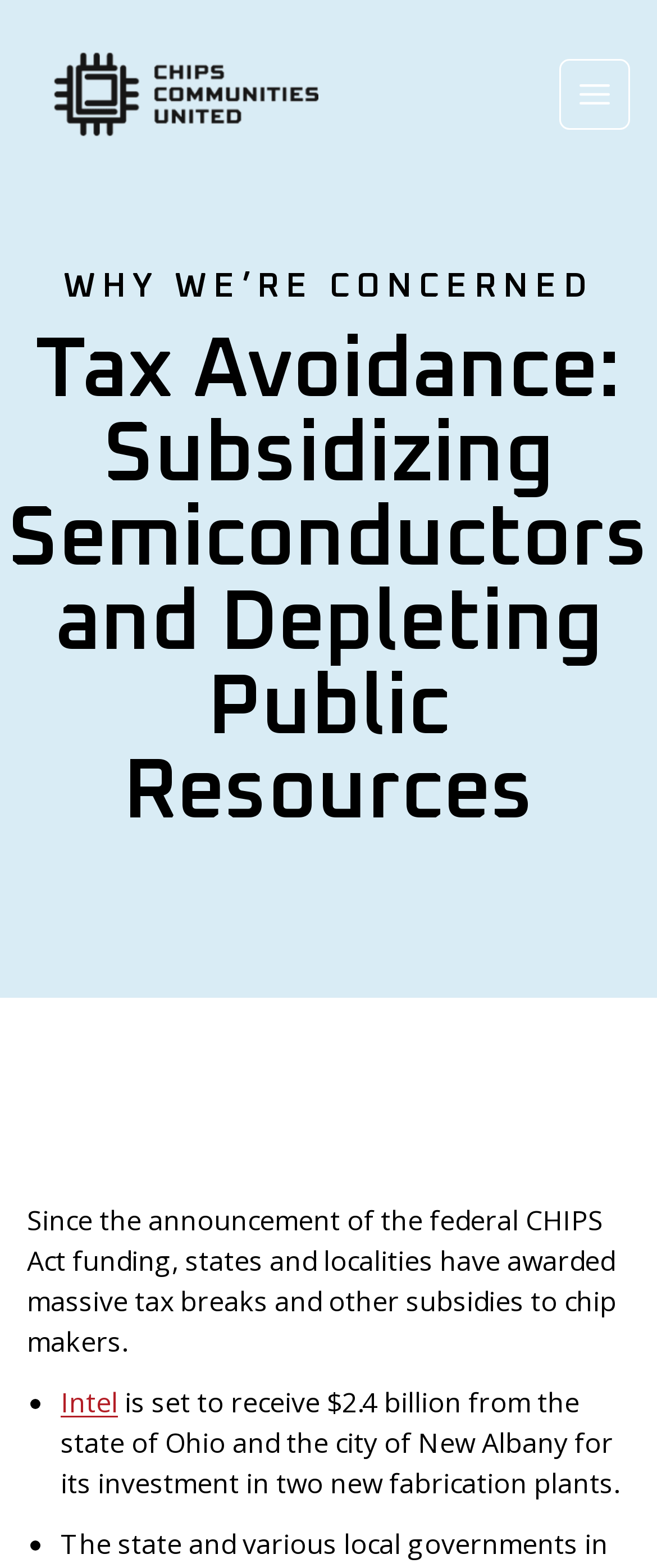Based on the element description Intel, identify the bounding box of the UI element in the given webpage screenshot. The coordinates should be in the format (top-left x, top-left y, bottom-right x, bottom-right y) and must be between 0 and 1.

[0.092, 0.882, 0.179, 0.906]